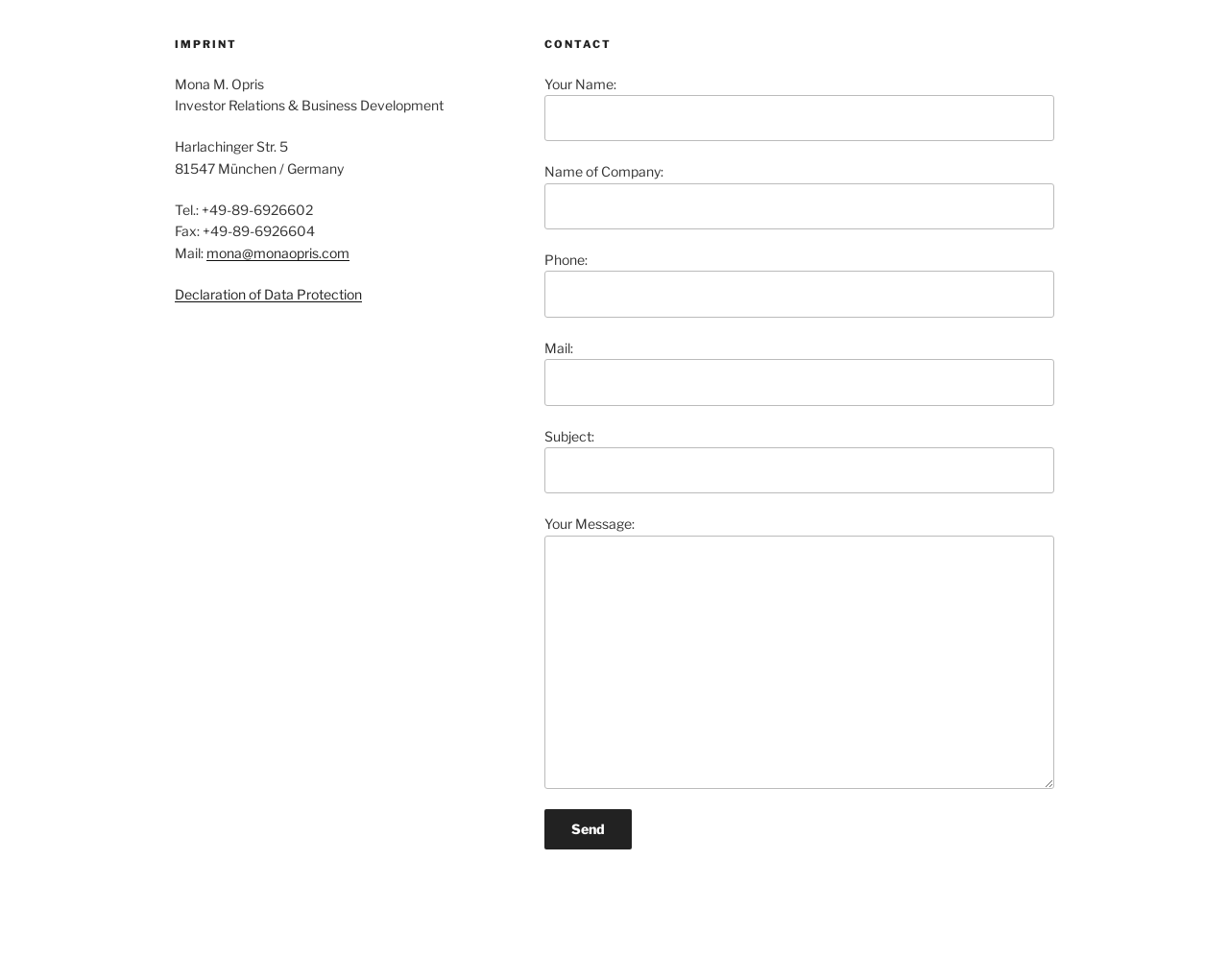Provide a brief response in the form of a single word or phrase:
How can you contact Mona M. Opris via phone?

Tel.: +49-89-6926602